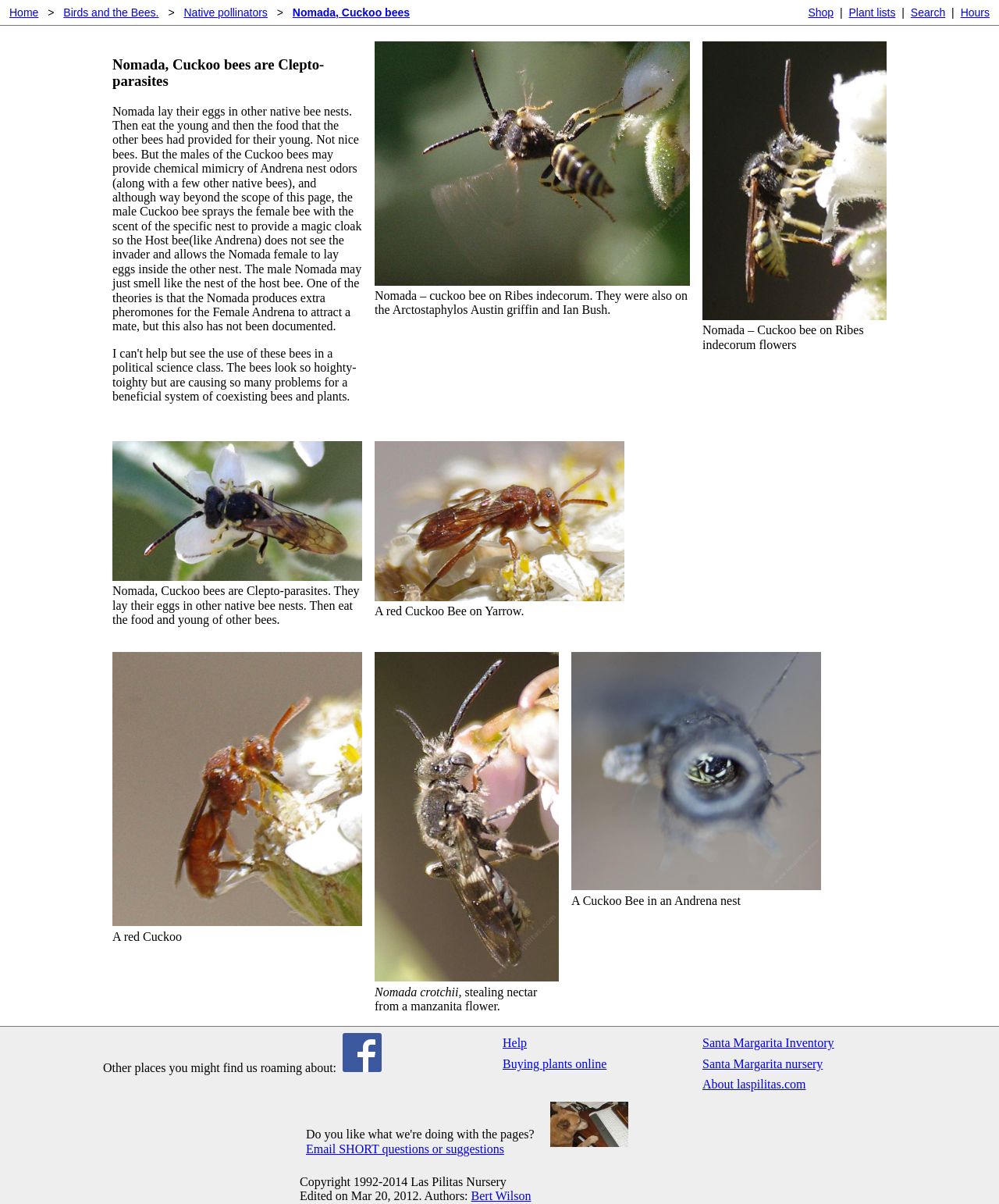Generate a thorough explanation of the webpage's elements.

This webpage is about Cuckoo Bees, specifically the Nomada species, which are kleptoparasites that live in the nests of other bees. The page has a navigation menu at the top, with links to "Shop", "Plant lists", "Search", "Hours", and "Home" on the right side, and "Birds and the Bees", "Native pollinators", and "Nomada, Cuckoo bees" on the left side.

Below the navigation menu, there is a heading that reads "Nomada, Cuckoo bees are Clepto-parasites". Following this heading, there is a block of text that explains the behavior of Nomada bees, including how they lay their eggs in other native bee nests, eat the young and food of other bees, and use chemical mimicry to deceive their hosts.

The page then features several images of Nomada bees, including one on a Ribes indecorum flower, another on an Arctostaphylos Austin griffin, and a red Cuckoo Bee on Yarrow. Each image has a corresponding link and descriptive text.

Further down the page, there are more images of Nomada bees, including one stealing nectar from a manzanita flower, one in an Andrena nest, and another on a manzanita flower. Again, each image has a corresponding link and descriptive text.

At the bottom of the page, there are links to other websites, including Facebook, as well as links to other pages on the same website, such as "Help", "Buying plants online", and "About laspilitas.com". There is also a copyright notice and a note about the authors of the page.